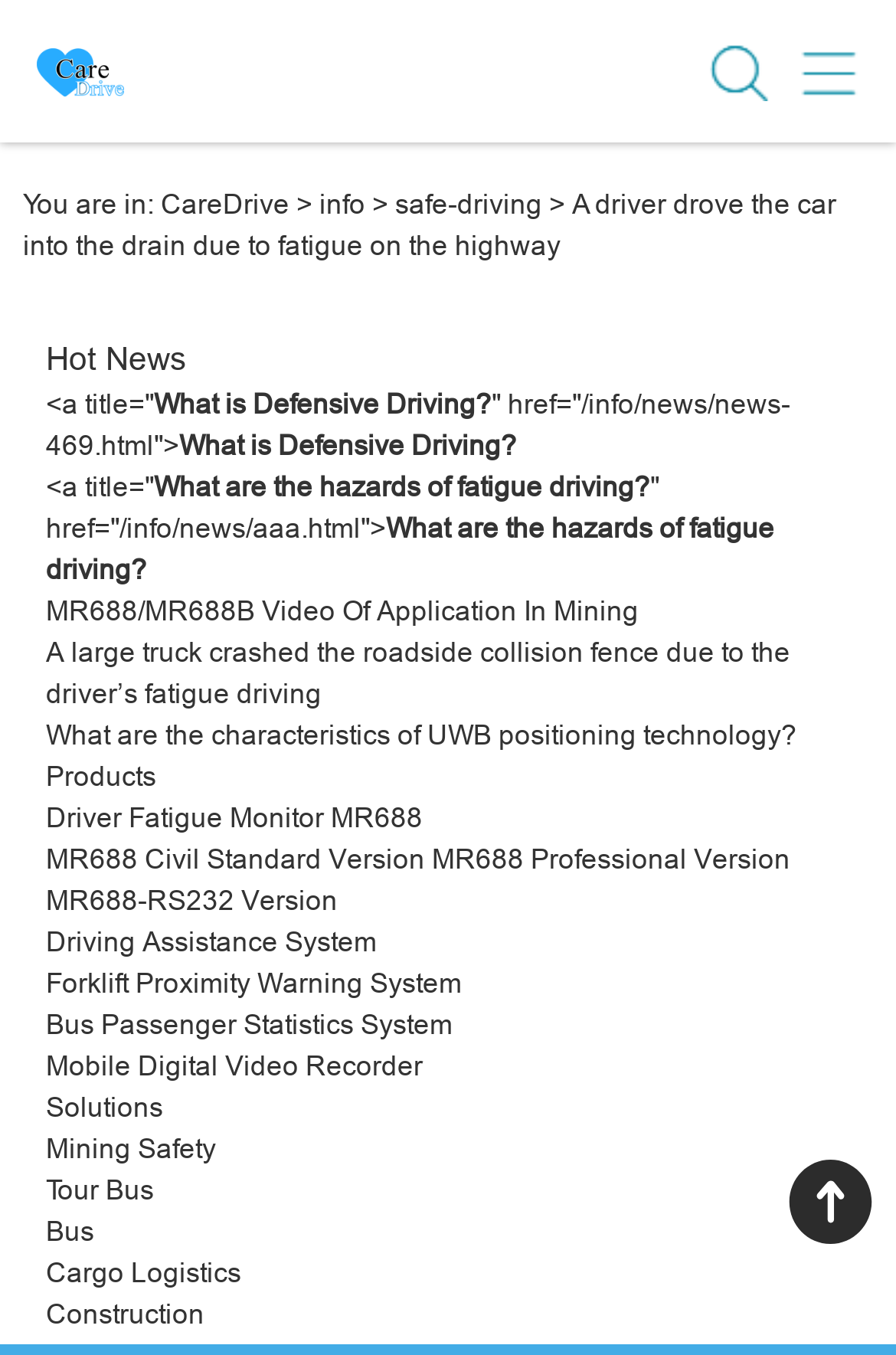Highlight the bounding box of the UI element that corresponds to this description: "MR688-RS232 Version".

[0.051, 0.651, 0.377, 0.677]